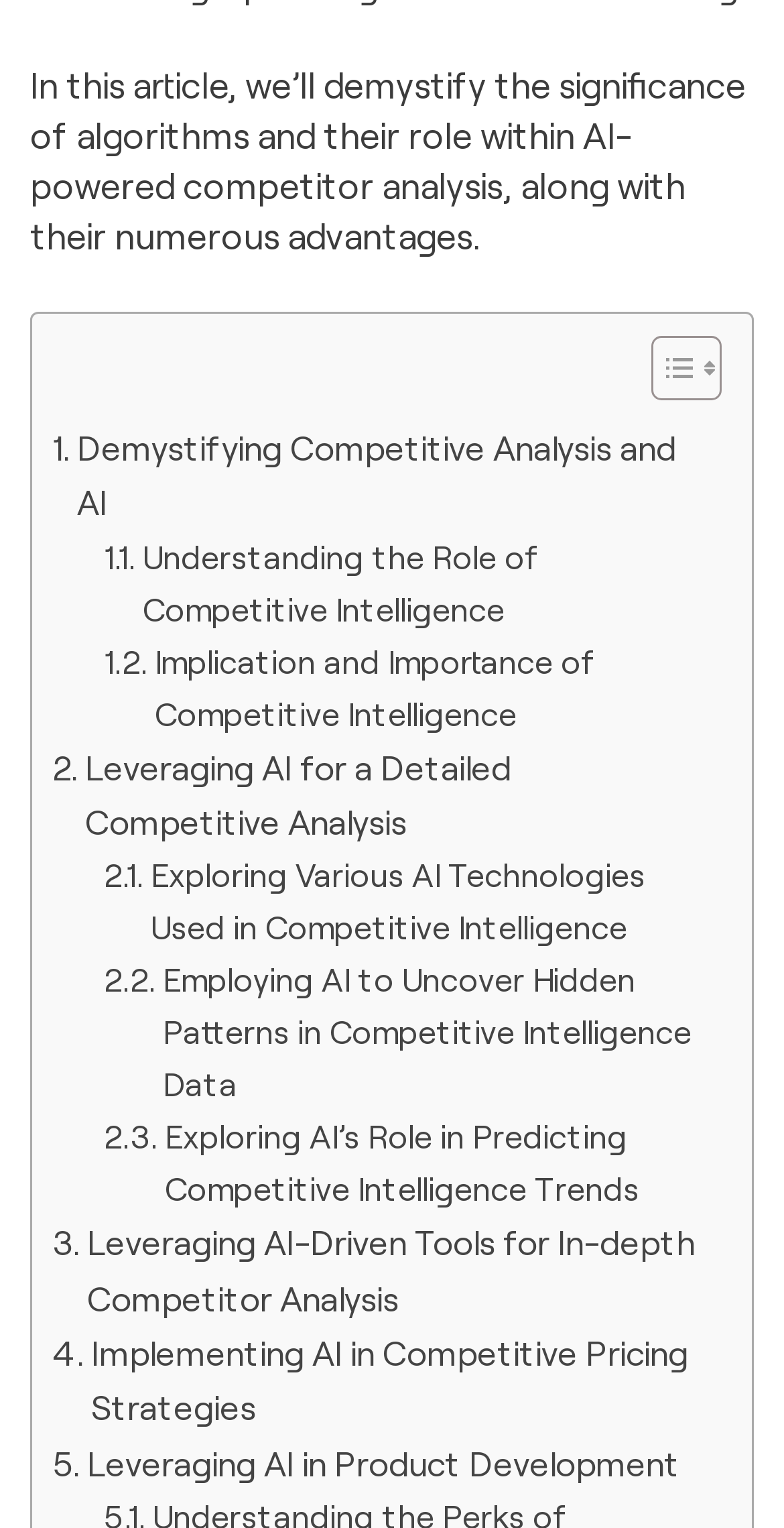Given the element description: "Demystifying Competitive Analysis and AI", predict the bounding box coordinates of the UI element it refers to, using four float numbers between 0 and 1, i.e., [left, top, right, bottom].

[0.067, 0.275, 0.908, 0.347]